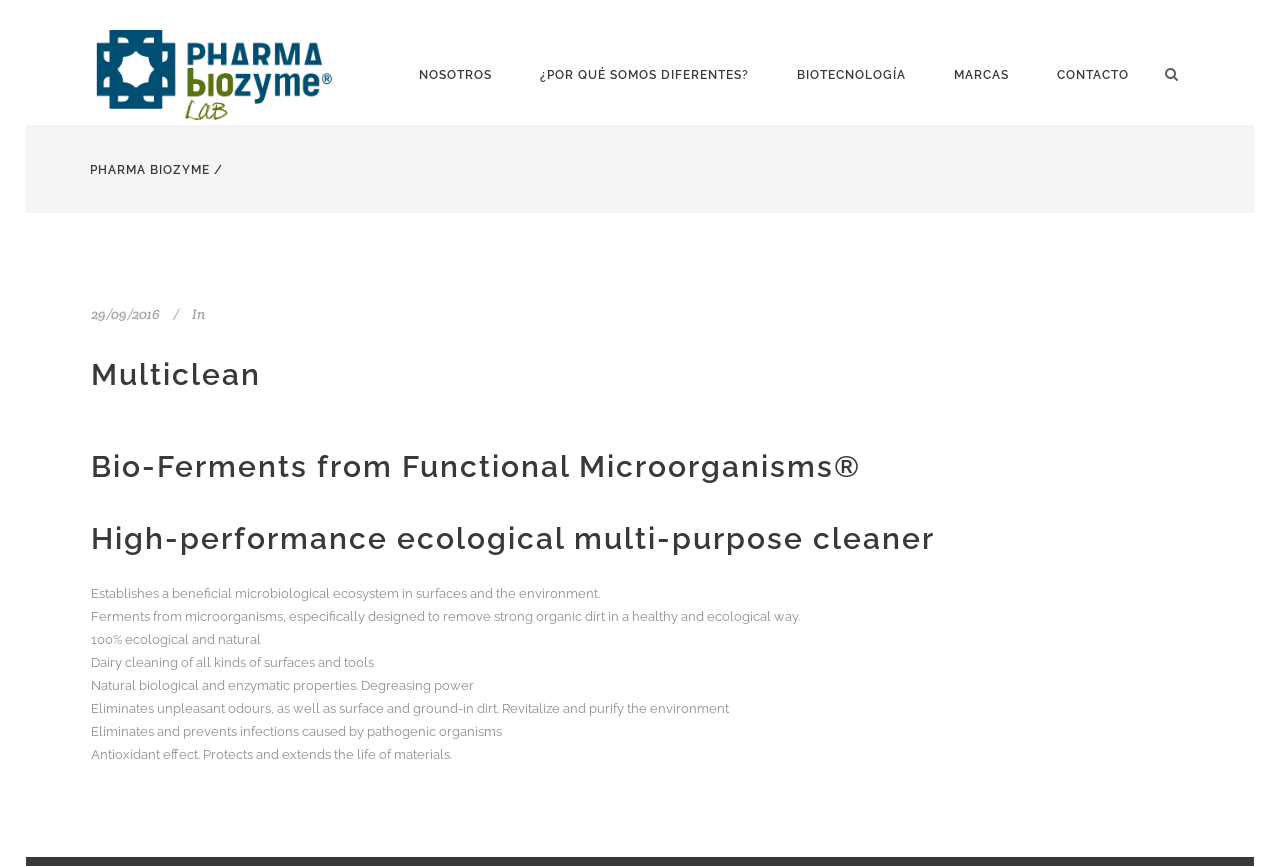Pinpoint the bounding box coordinates of the area that should be clicked to complete the following instruction: "Learn about PHARMA BIOZYME". The coordinates must be given as four float numbers between 0 and 1, i.e., [left, top, right, bottom].

[0.07, 0.188, 0.164, 0.204]